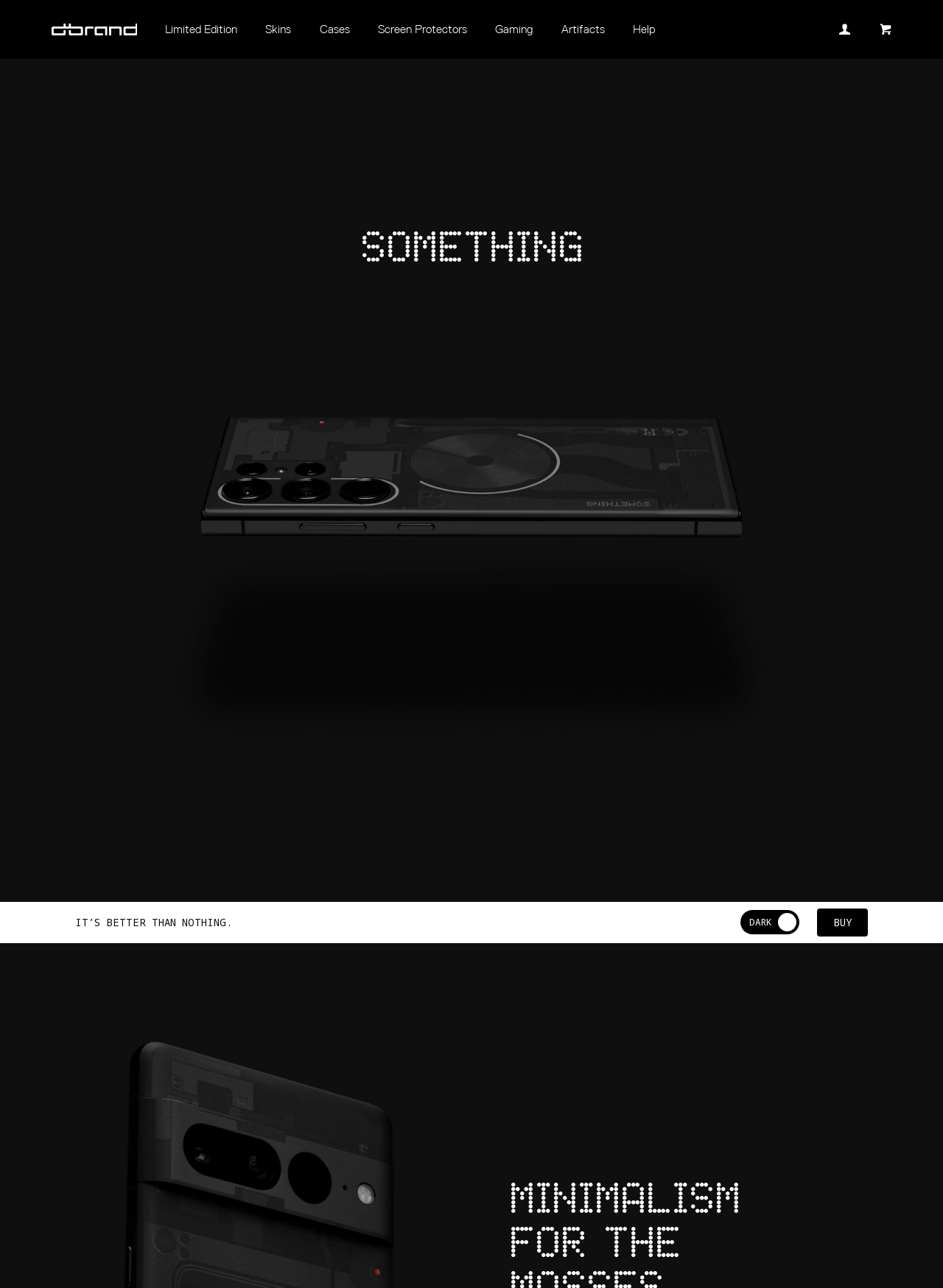Find the bounding box coordinates for the element that must be clicked to complete the instruction: "view limited edition products". The coordinates should be four float numbers between 0 and 1, indicated as [left, top, right, bottom].

[0.16, 0.0, 0.267, 0.046]